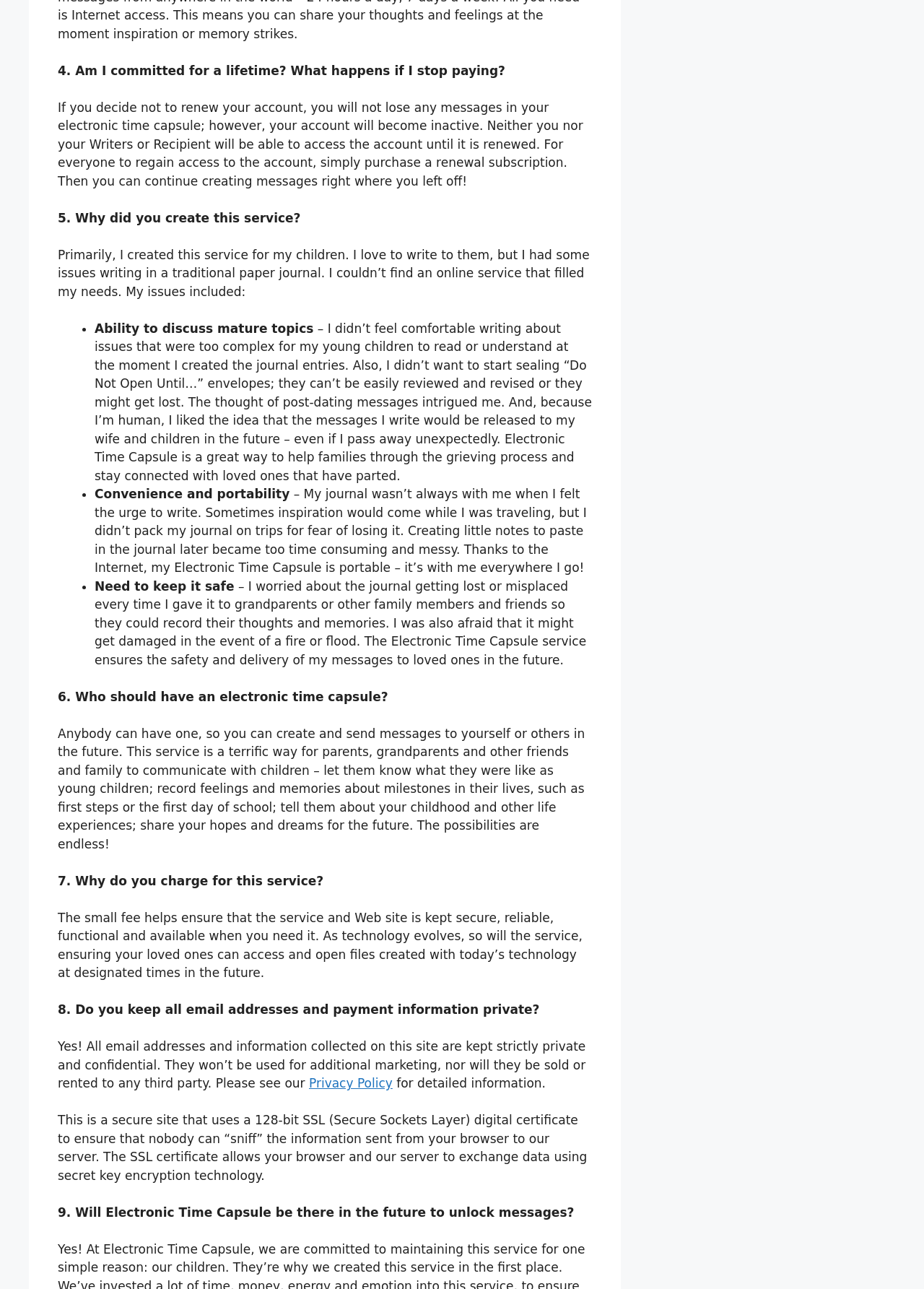Based on the element description Privacy Policy, identify the bounding box of the UI element in the given webpage screenshot. The coordinates should be in the format (top-left x, top-left y, bottom-right x, bottom-right y) and must be between 0 and 1.

[0.334, 0.835, 0.425, 0.846]